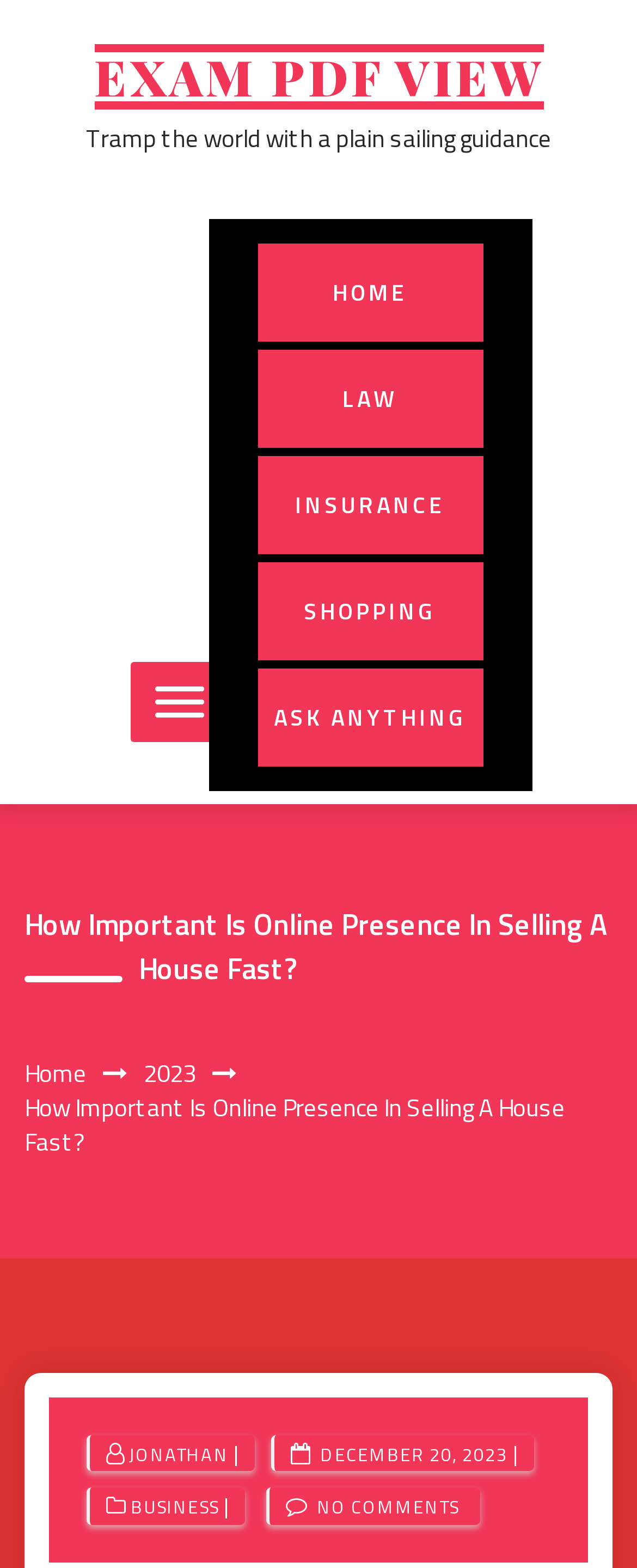Provide a brief response to the question below using a single word or phrase: 
How many main menu items are there?

5